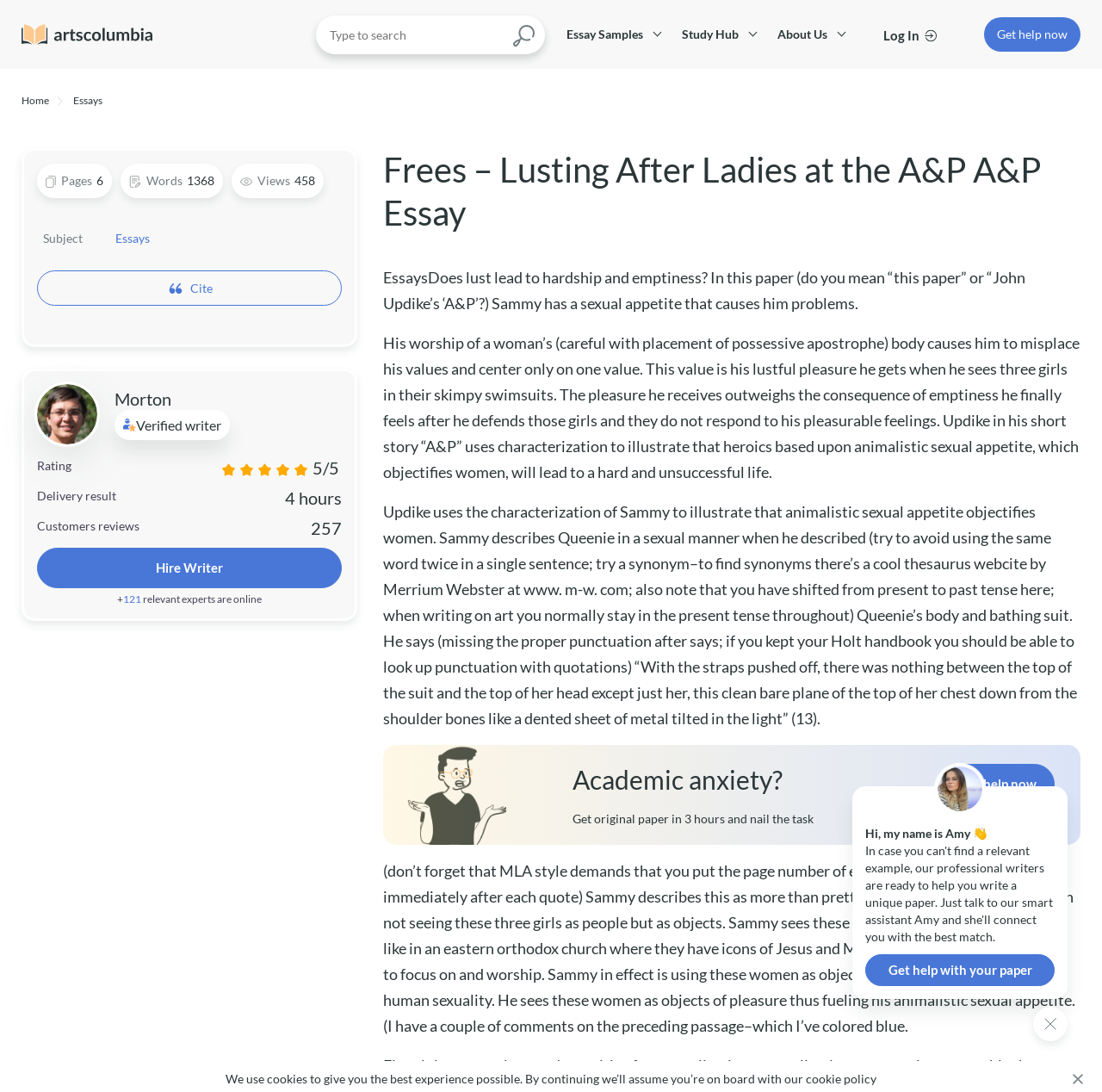Identify and provide the text of the main header on the webpage.

Frees – Lusting After Ladies at the A&P A&P Essay